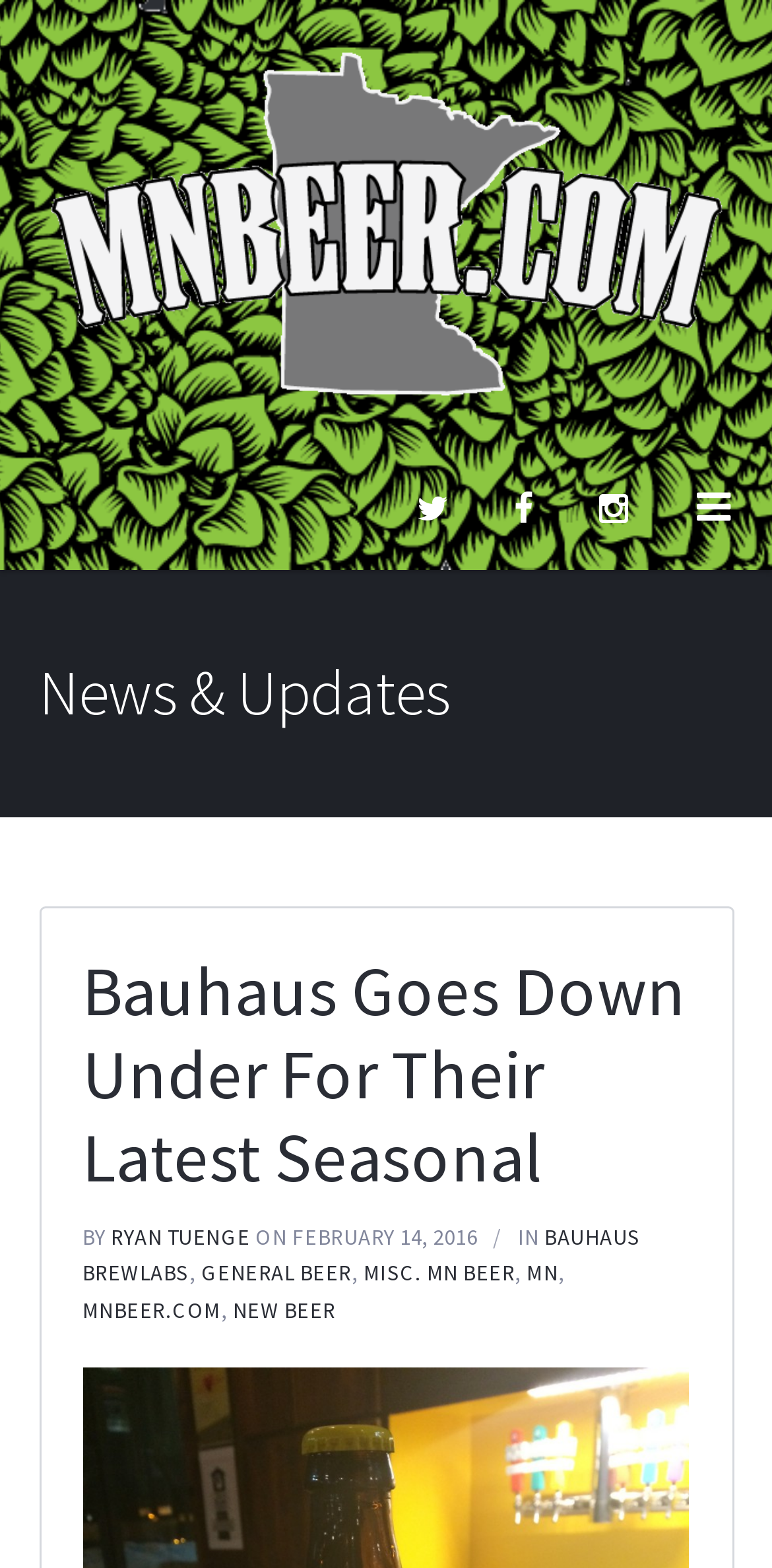Who is the author of the article?
Provide a detailed answer to the question, using the image to inform your response.

The answer can be found in the text 'BY RYAN TUENGE ON FEBRUARY 14, 2016' which indicates that RYAN TUENGE is the author of the article.